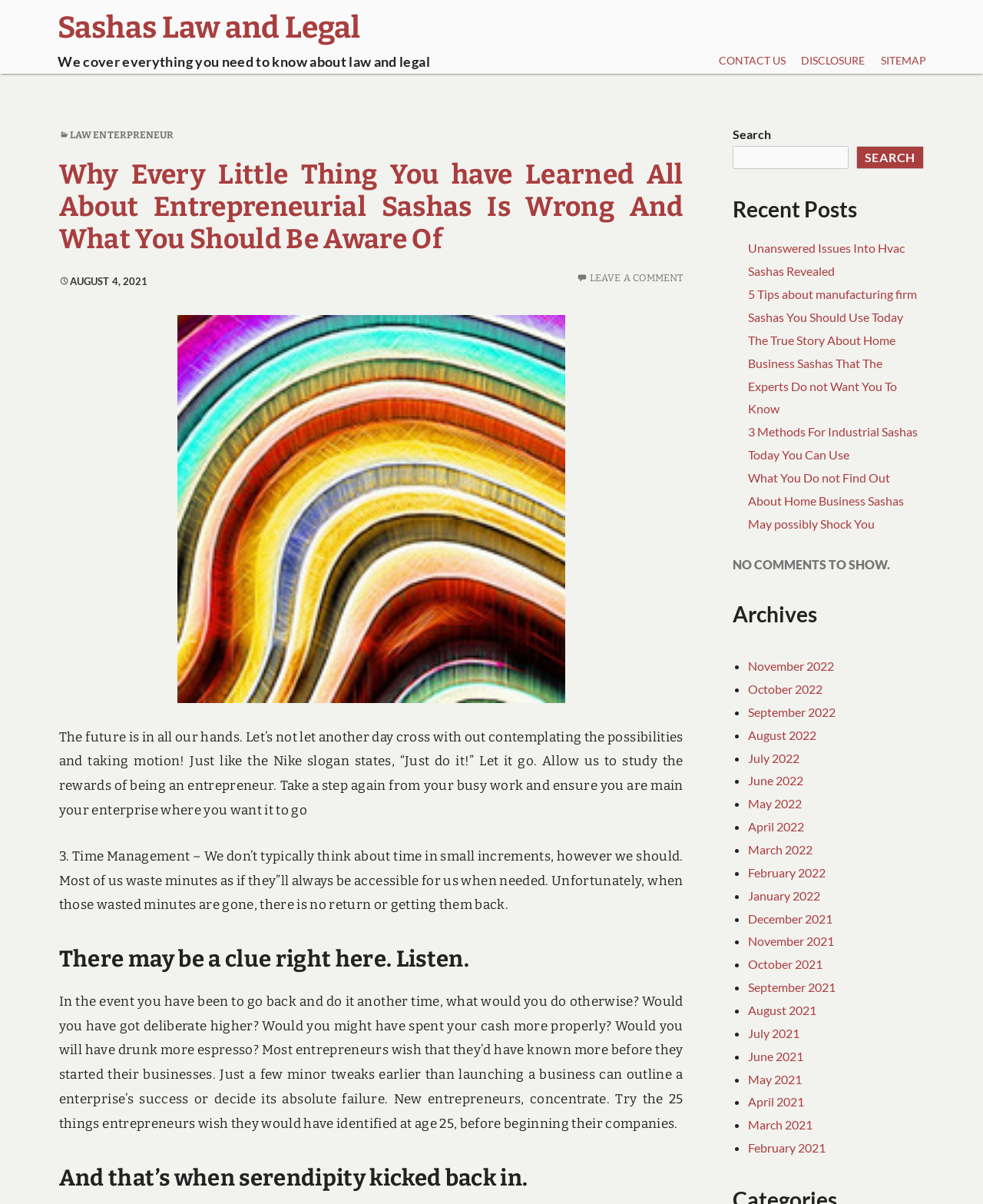Kindly determine the bounding box coordinates for the area that needs to be clicked to execute this instruction: "Click on the 'LAW ENTERPRENEUR' link".

[0.071, 0.107, 0.177, 0.117]